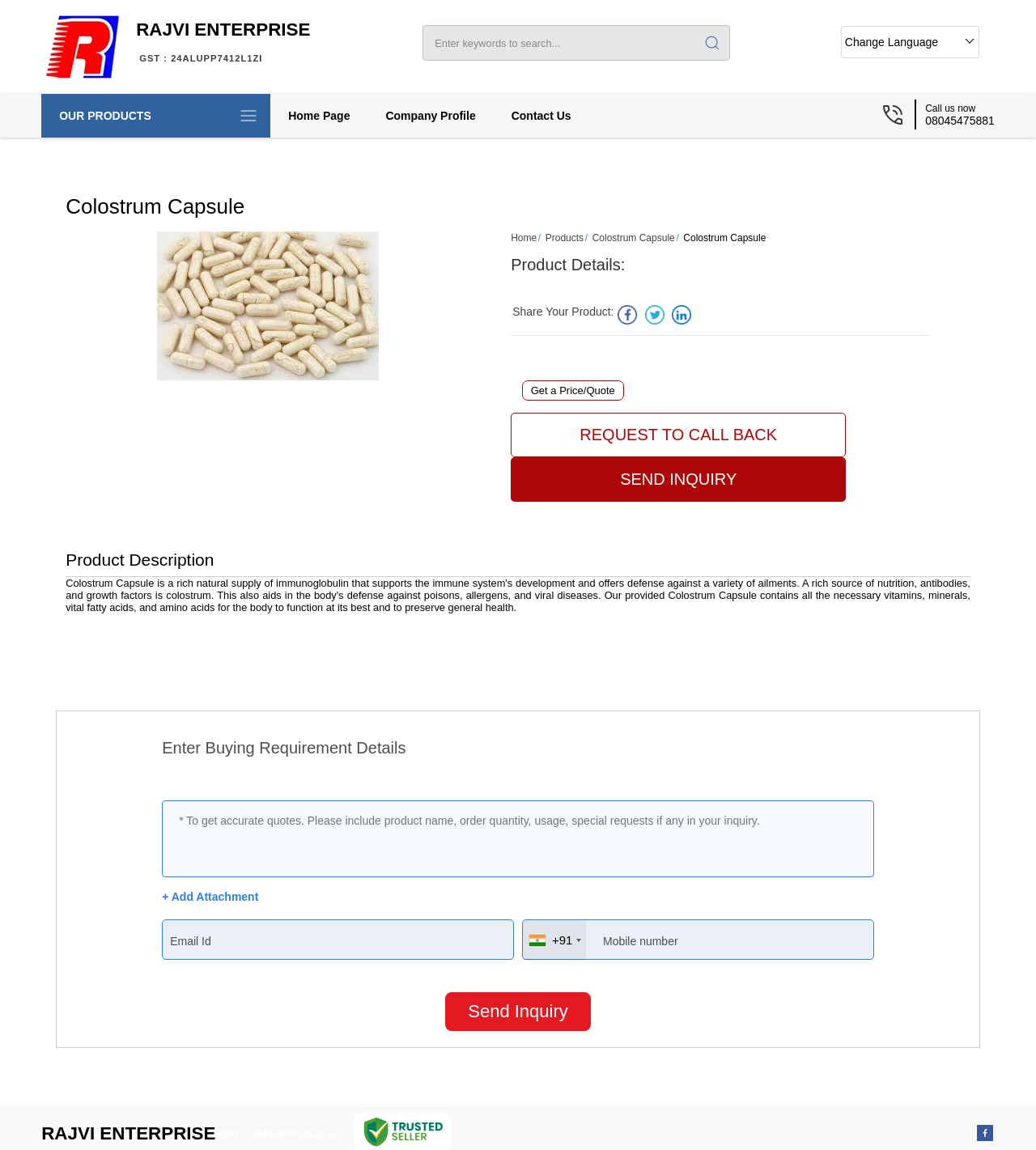Using a single word or phrase, answer the following question: 
How can I contact the company?

Call or send inquiry